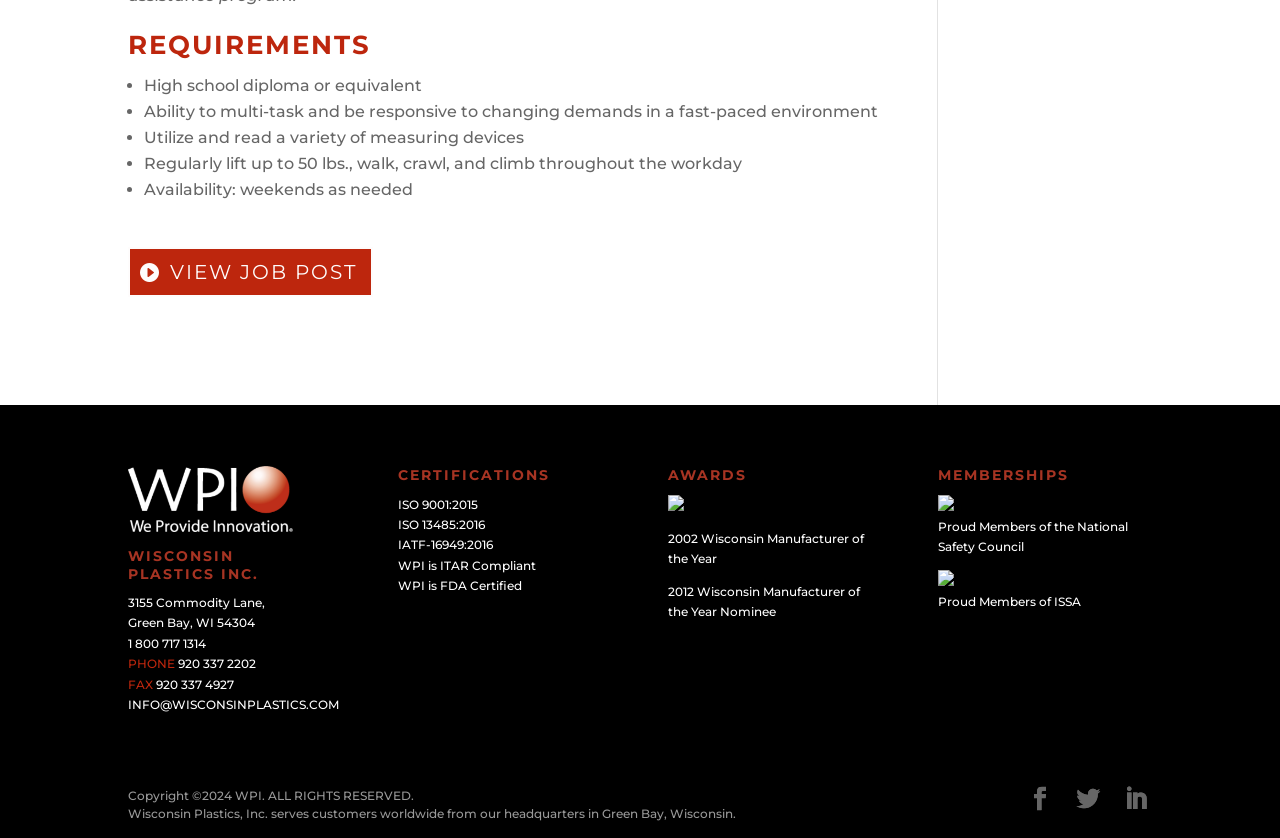Please locate the UI element described by "View Job Post" and provide its bounding box coordinates.

[0.1, 0.294, 0.291, 0.354]